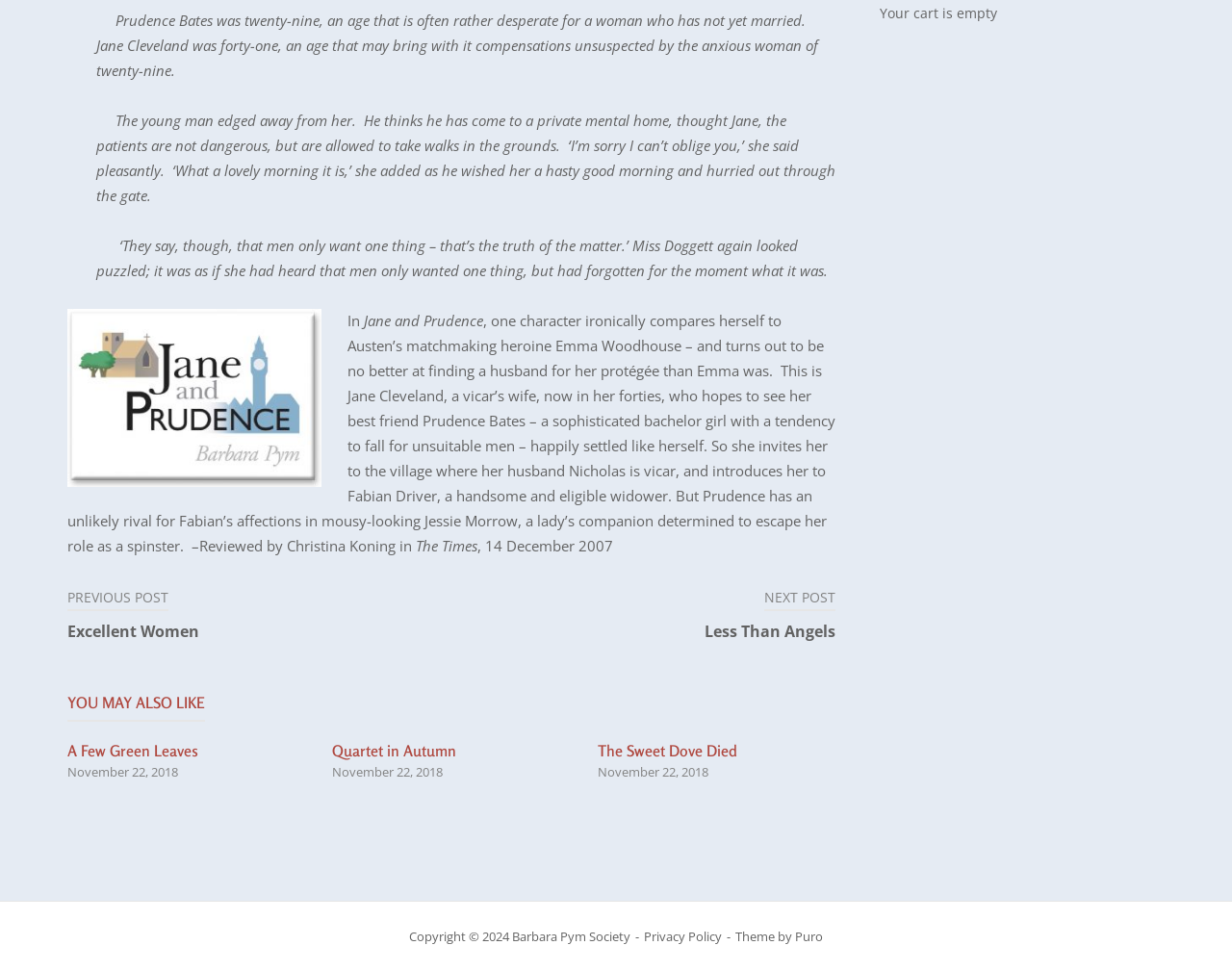Find the bounding box of the UI element described as follows: "Puro".

[0.645, 0.955, 0.668, 0.973]